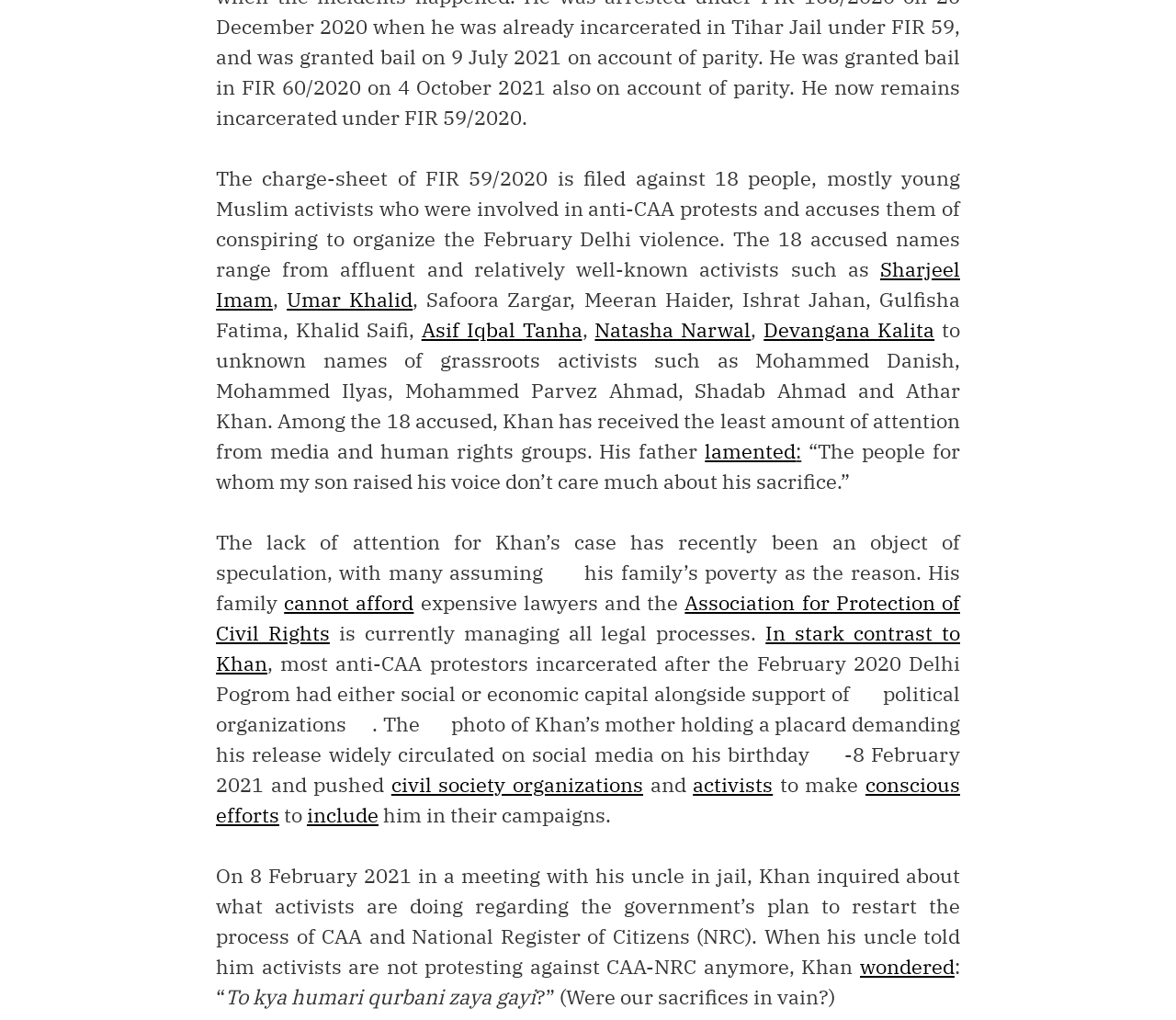Extract the bounding box coordinates for the described element: "In stark contrast to Khan". The coordinates should be represented as four float numbers between 0 and 1: [left, top, right, bottom].

[0.184, 0.607, 0.816, 0.663]